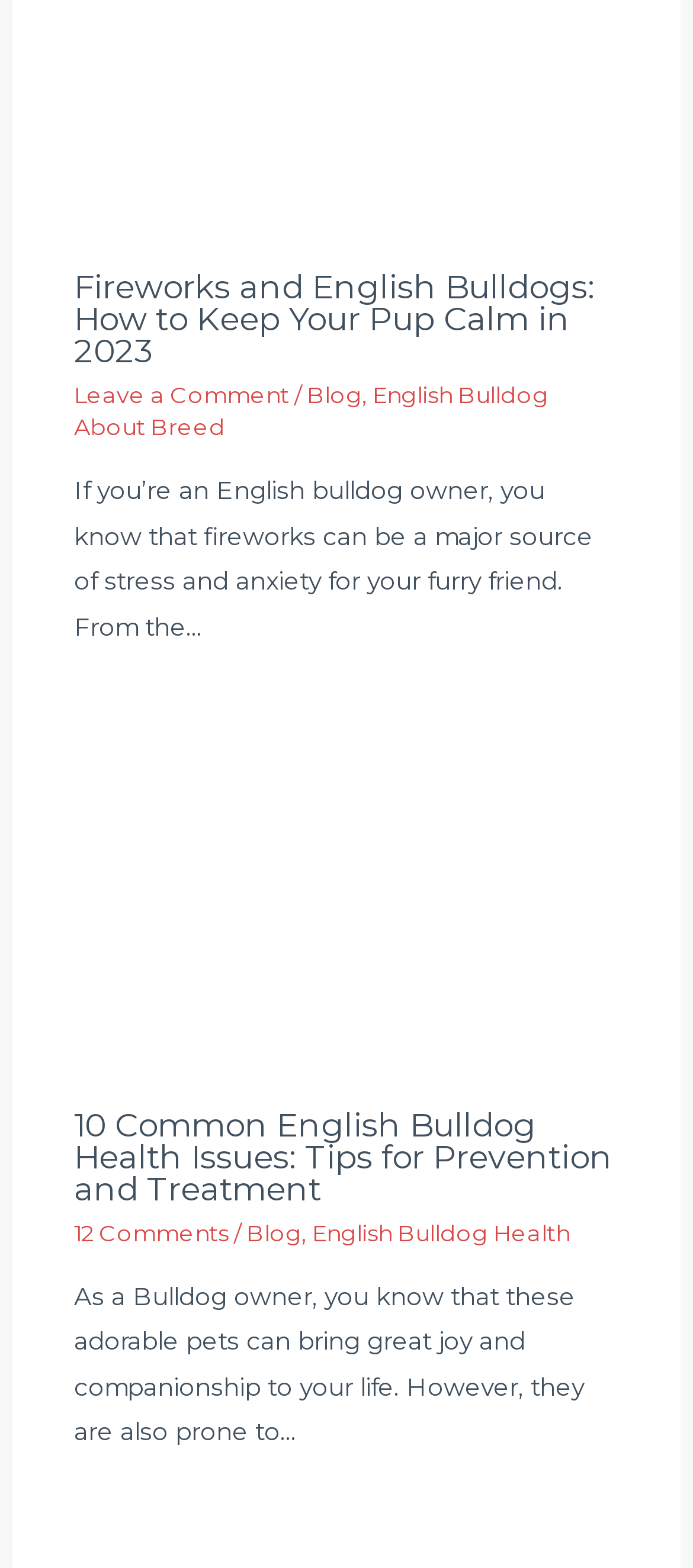Find the coordinates for the bounding box of the element with this description: "Blog".

[0.442, 0.243, 0.522, 0.26]